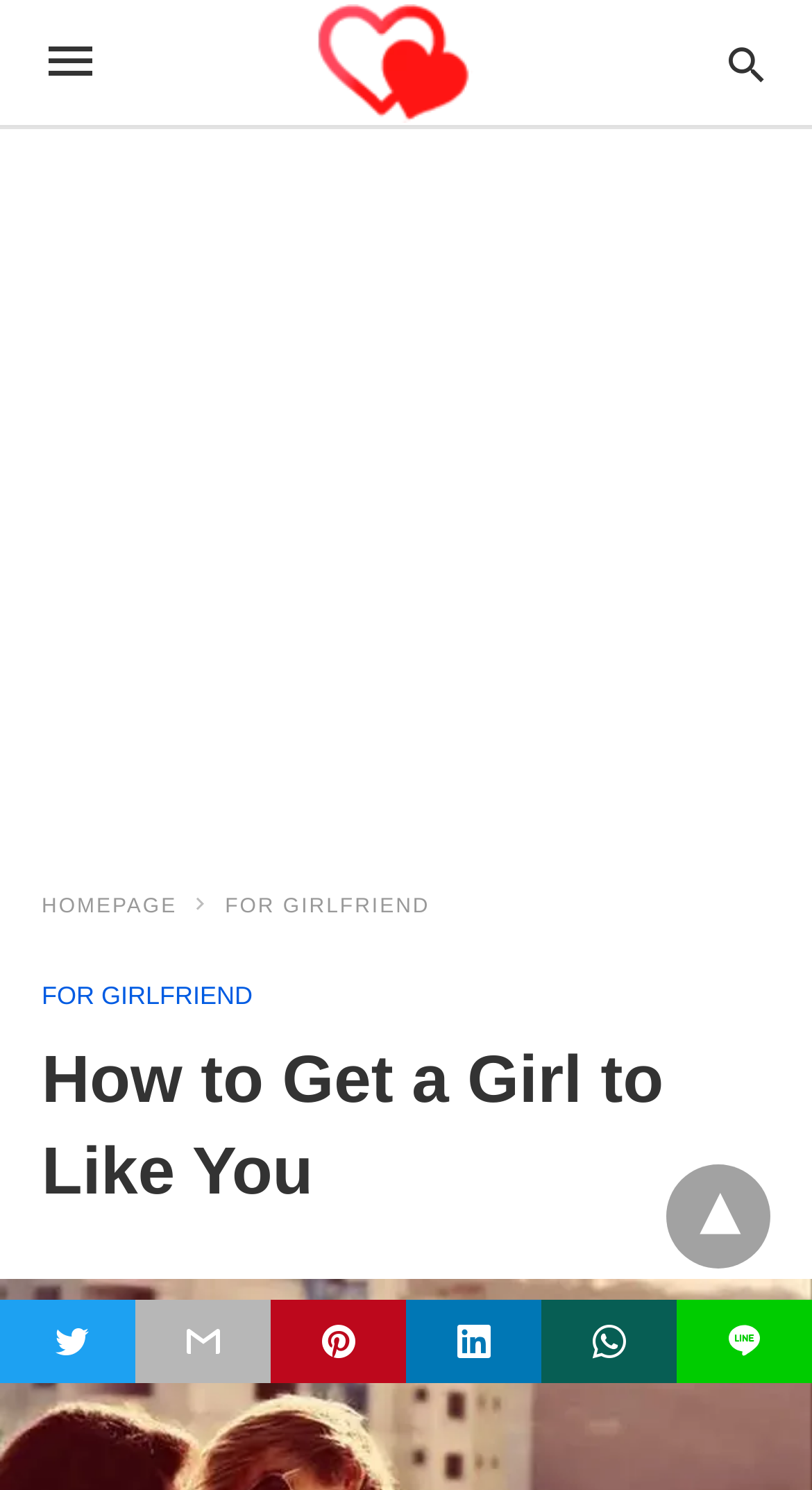Identify the bounding box coordinates for the UI element described as: "parent_node: Love title="back to top"". The coordinates should be provided as four floats between 0 and 1: [left, top, right, bottom].

[0.821, 0.781, 0.949, 0.851]